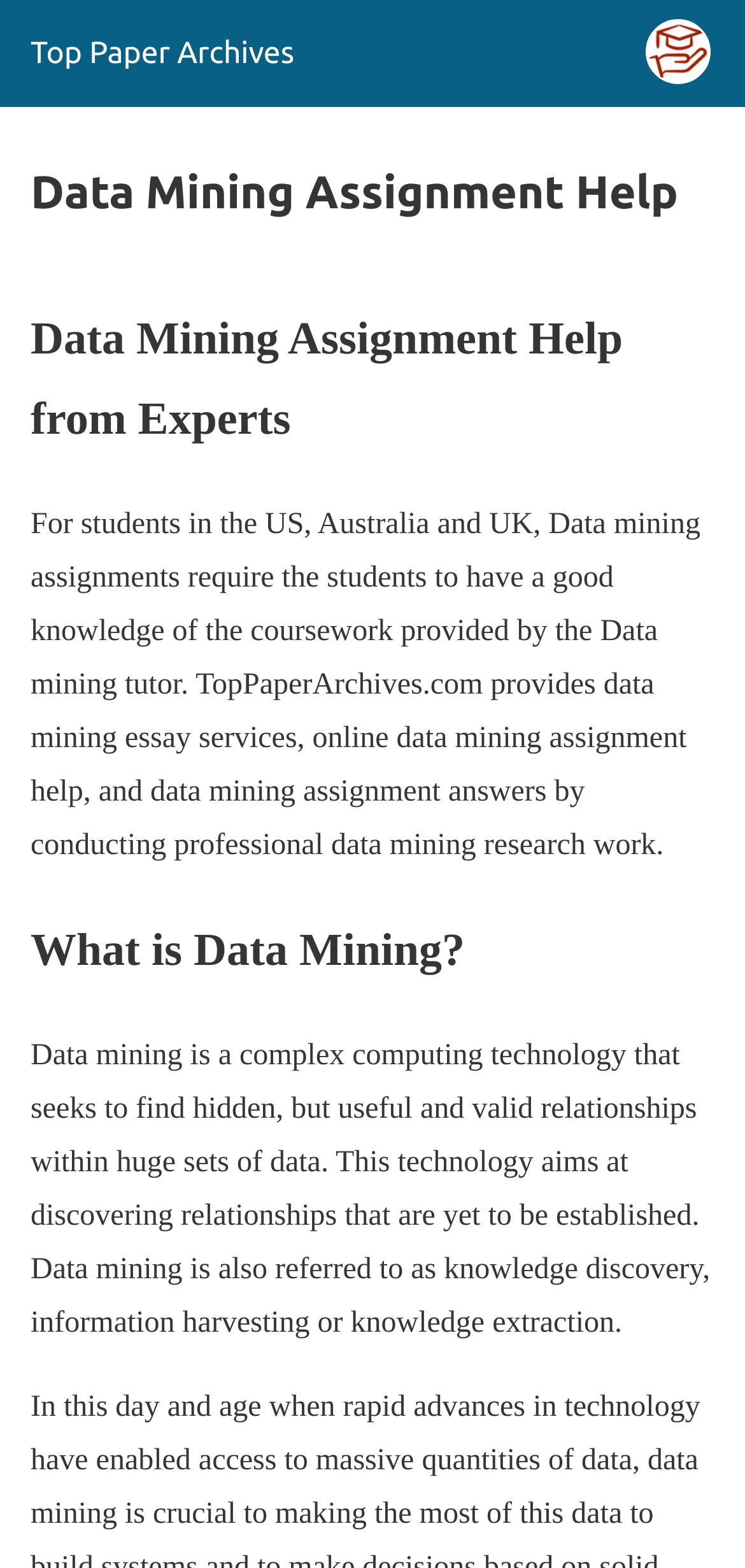What is the goal of data mining technology?
Use the image to answer the question with a single word or phrase.

Discovering relationships